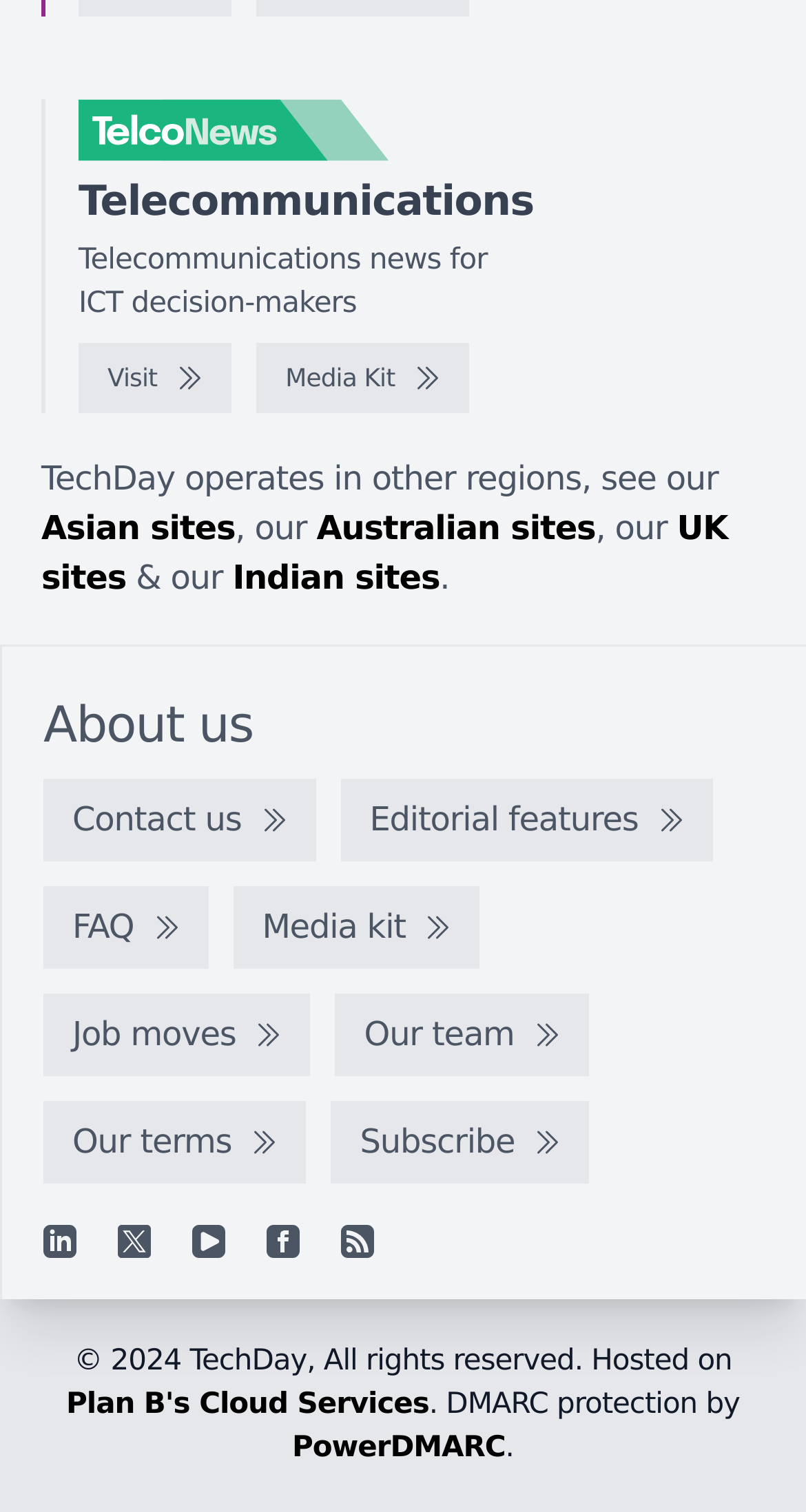Analyze the image and answer the question with as much detail as possible: 
What is the name of the website?

The name of the website can be found in the top-left corner of the webpage, where it says 'TelcoNews logo'.